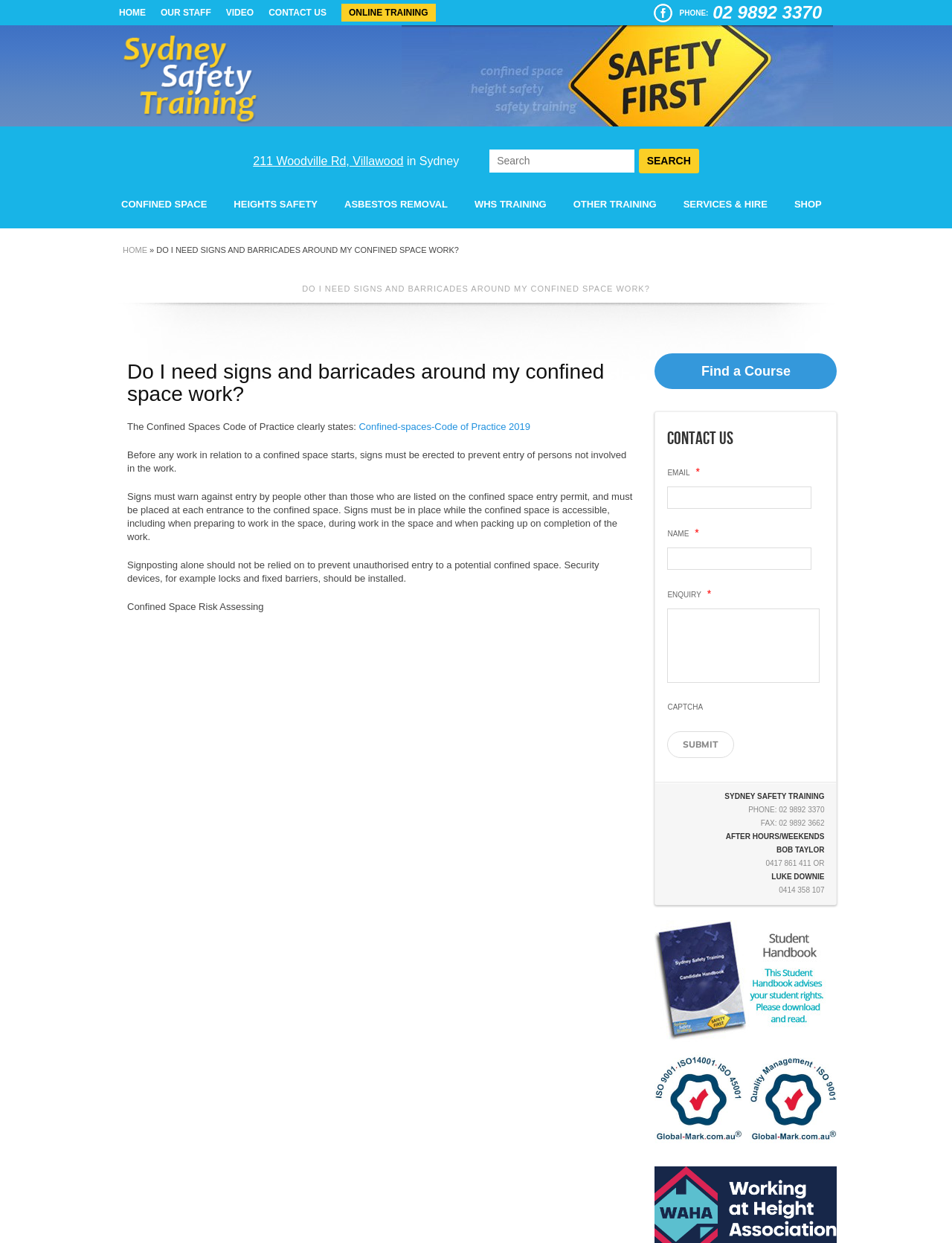What is the name of the person to contact for after-hours or weekend inquiries?
Look at the image and provide a detailed response to the question.

I found the contact information for after-hours or weekend inquiries by looking at the bottom of the webpage, where it lists Bob Taylor and Luke Downie as the contacts, along with their phone numbers.